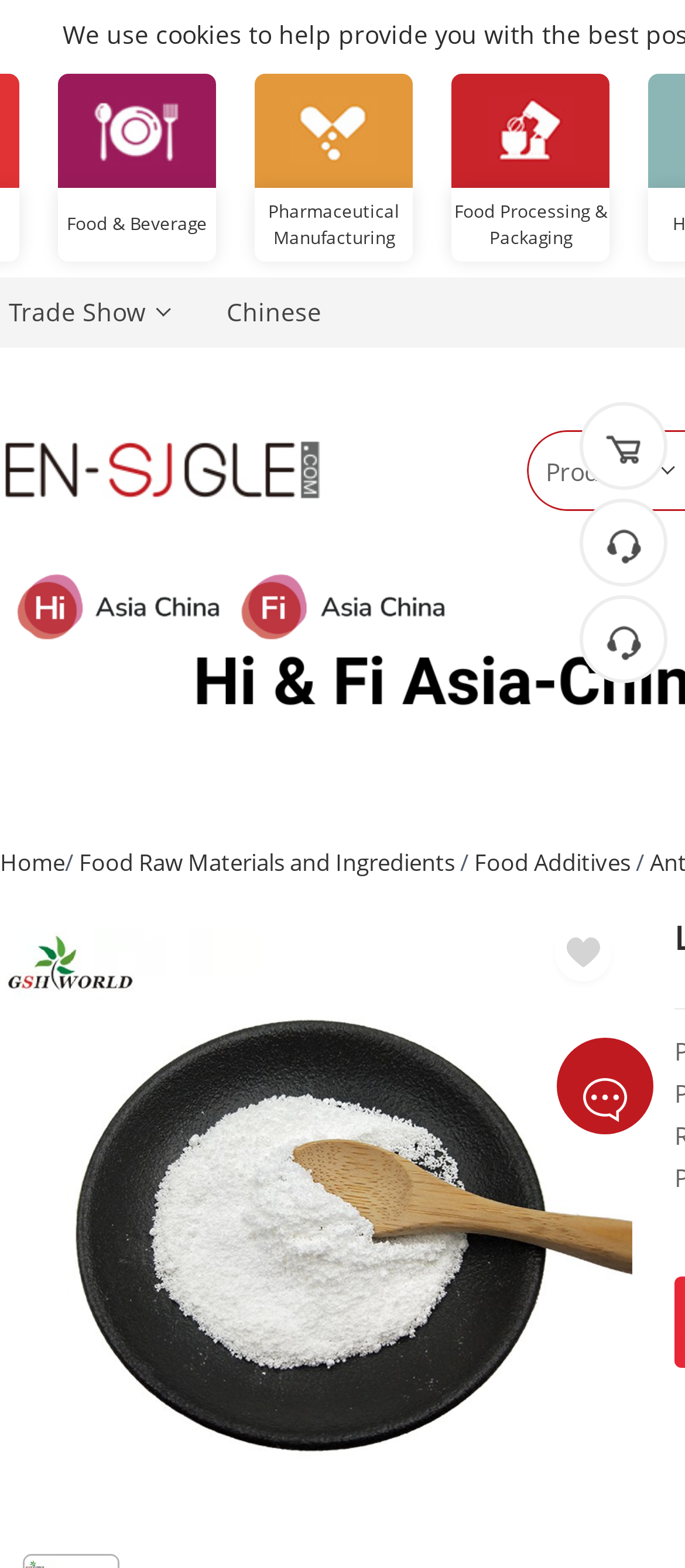Provide the bounding box coordinates for the area that should be clicked to complete the instruction: "Click on Food & Beverage".

[0.085, 0.046, 0.315, 0.119]